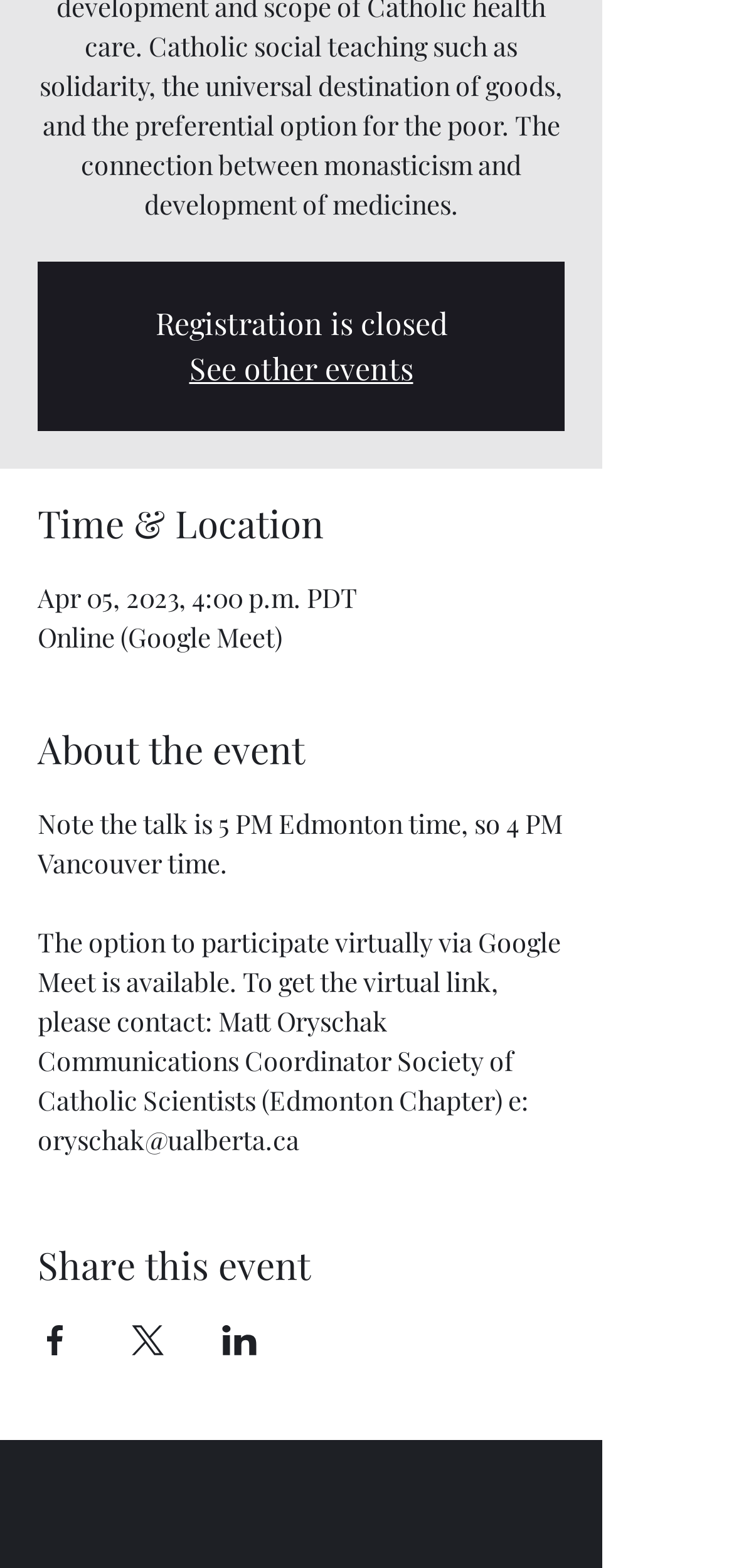What is the virtual meeting platform used for the event? Observe the screenshot and provide a one-word or short phrase answer.

Google Meet